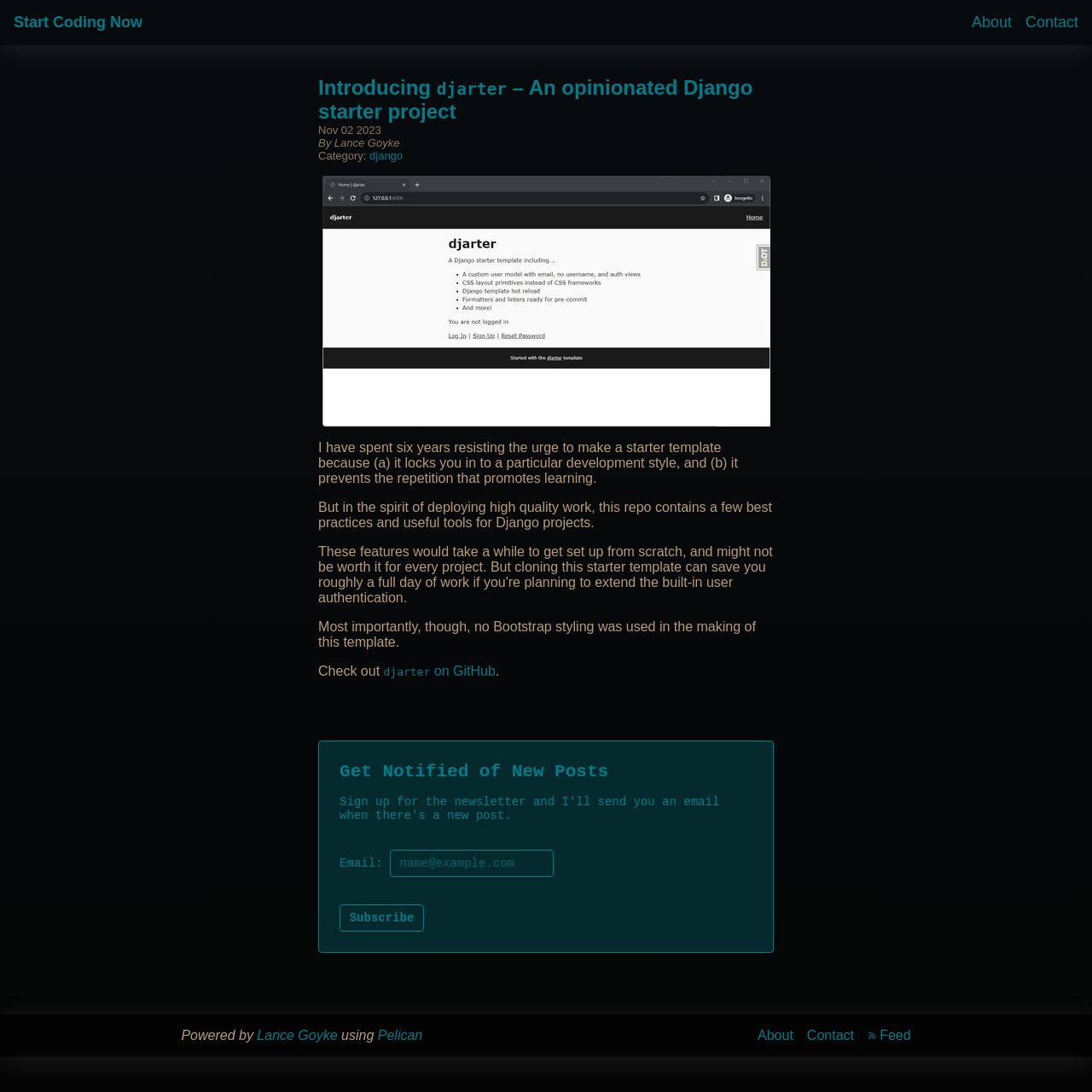Using the information in the image, give a detailed answer to the following question: What is the date of the latest article?

I found the date of the latest article by looking at the time element in the article section, which contains the text 'Nov 02 2023'.